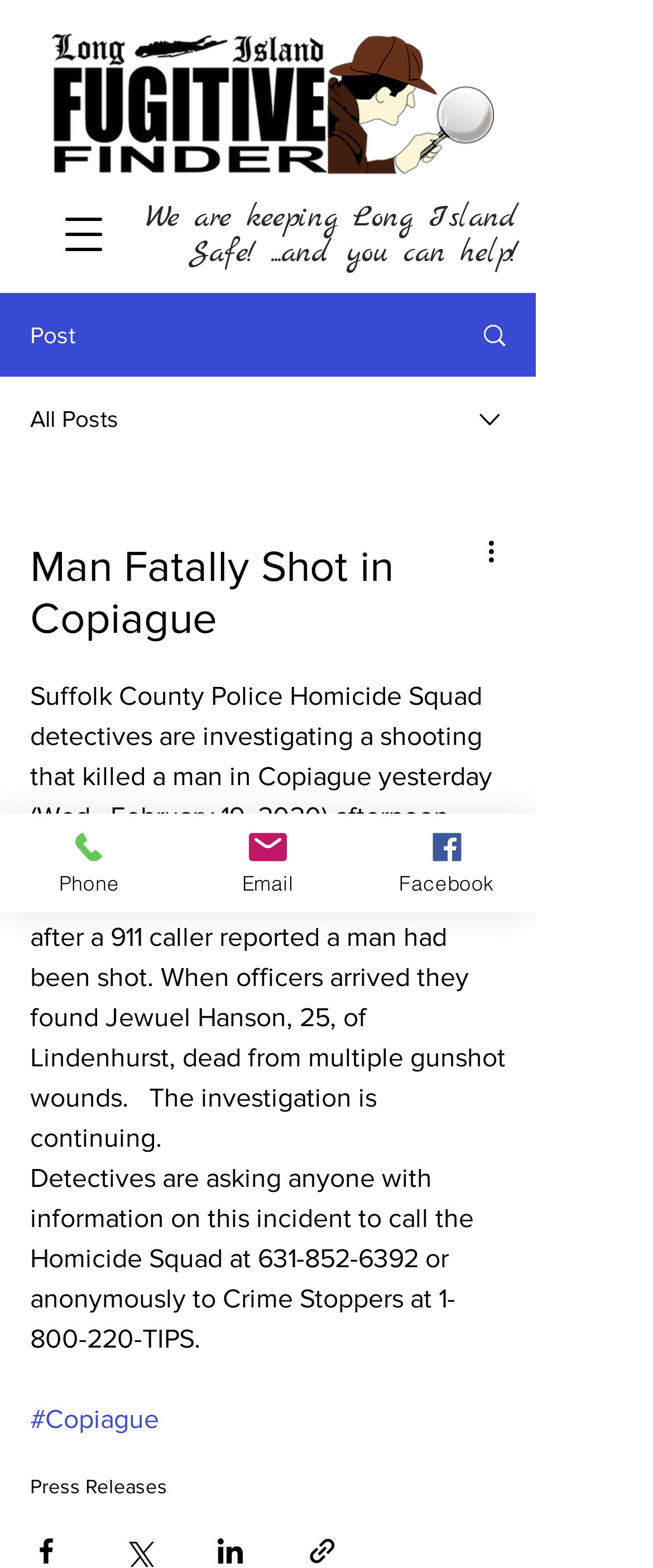Predict the bounding box of the UI element based on this description: "parent_node: Name * name="author"".

None